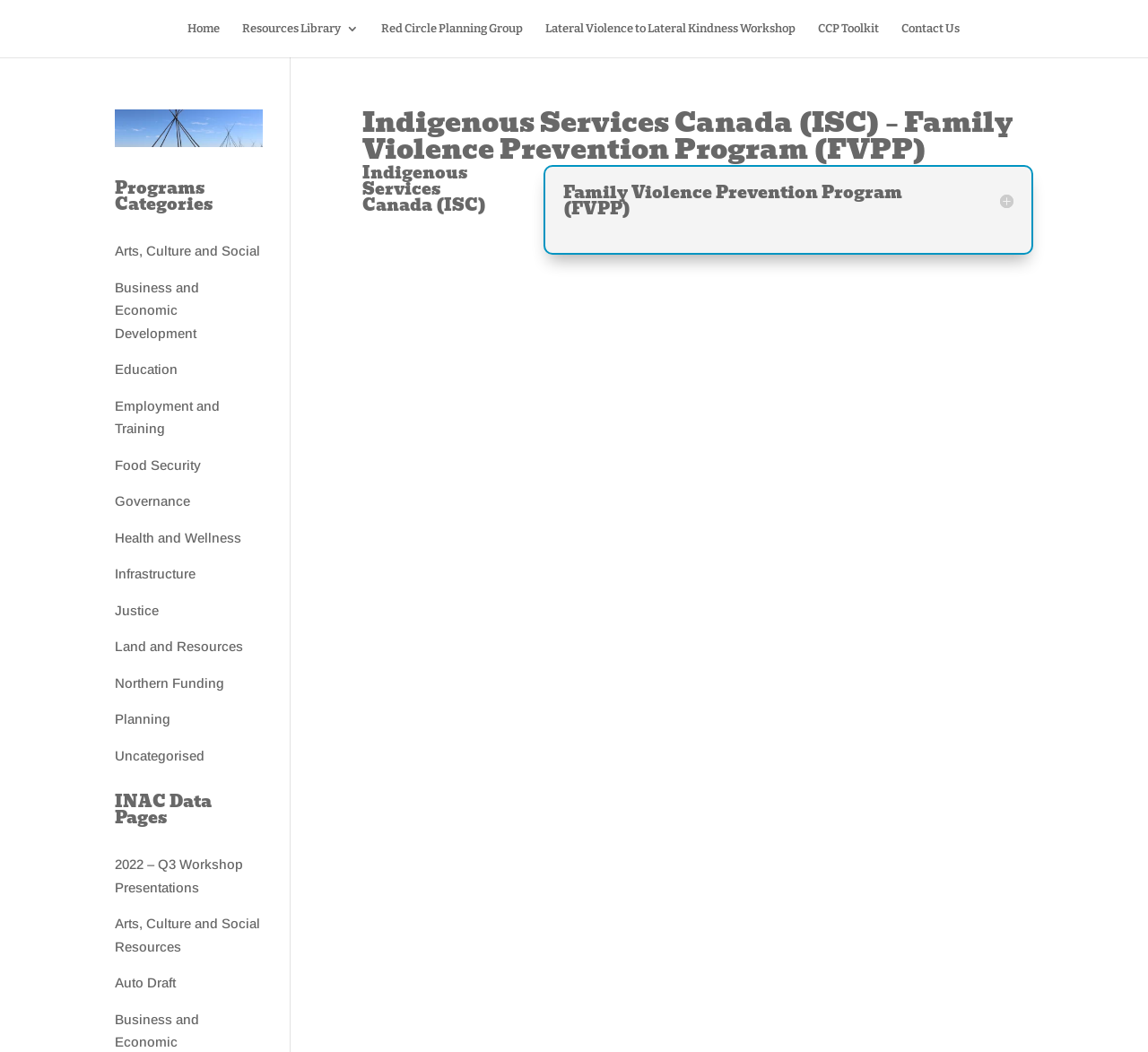Please determine the bounding box coordinates of the element to click in order to execute the following instruction: "Contact Us". The coordinates should be four float numbers between 0 and 1, specified as [left, top, right, bottom].

[0.785, 0.021, 0.836, 0.042]